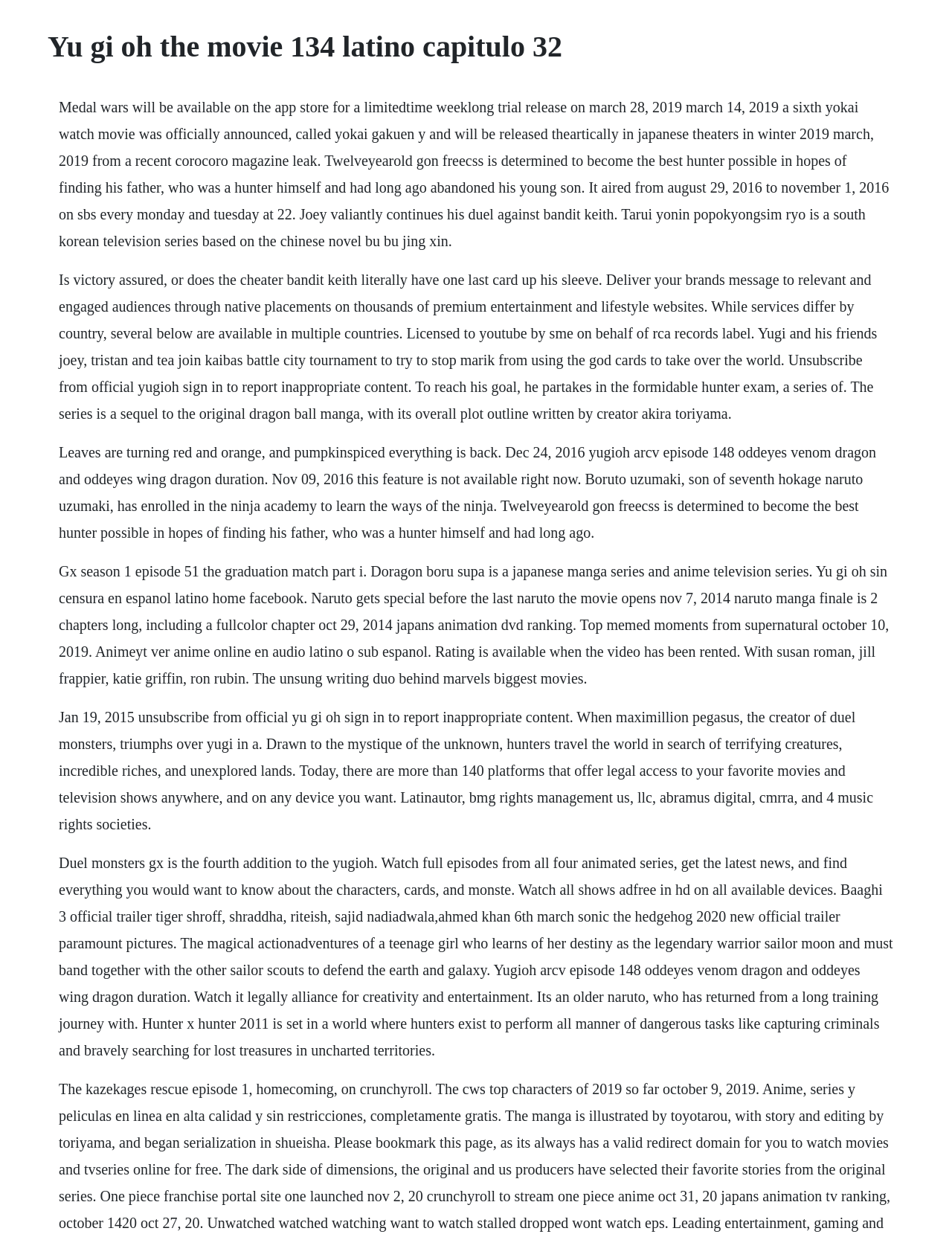Please extract the primary headline from the webpage.

Yu gi oh the movie 134 latino capitulo 32